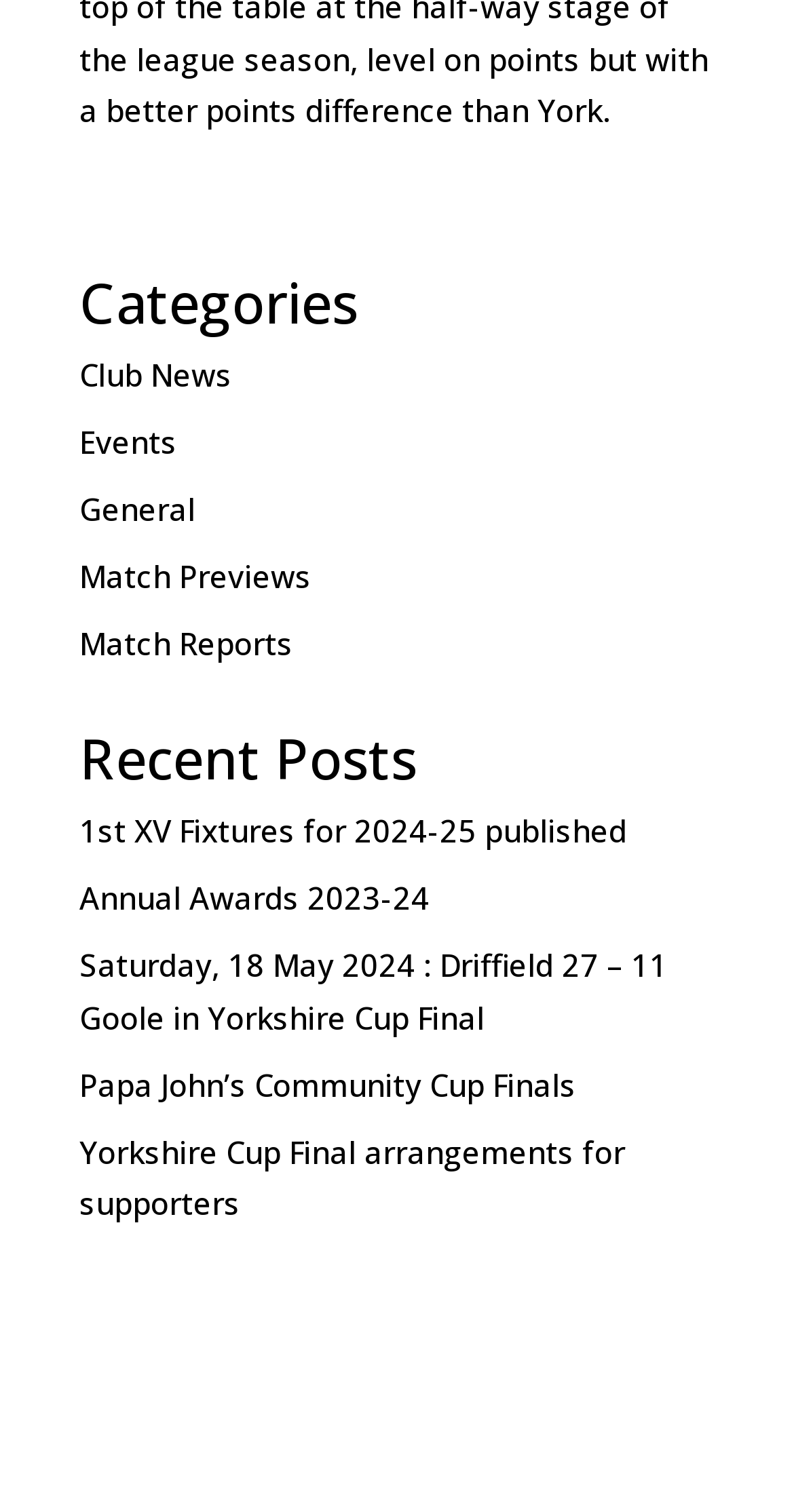Reply to the question with a single word or phrase:
What is the vertical position of the 'Events' link relative to the 'Club News' link?

Below